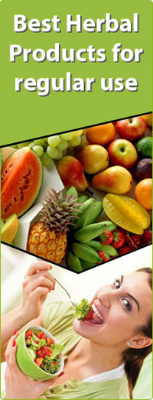What is the woman in the image eating?
Answer the question with a single word or phrase, referring to the image.

A bowl of salad